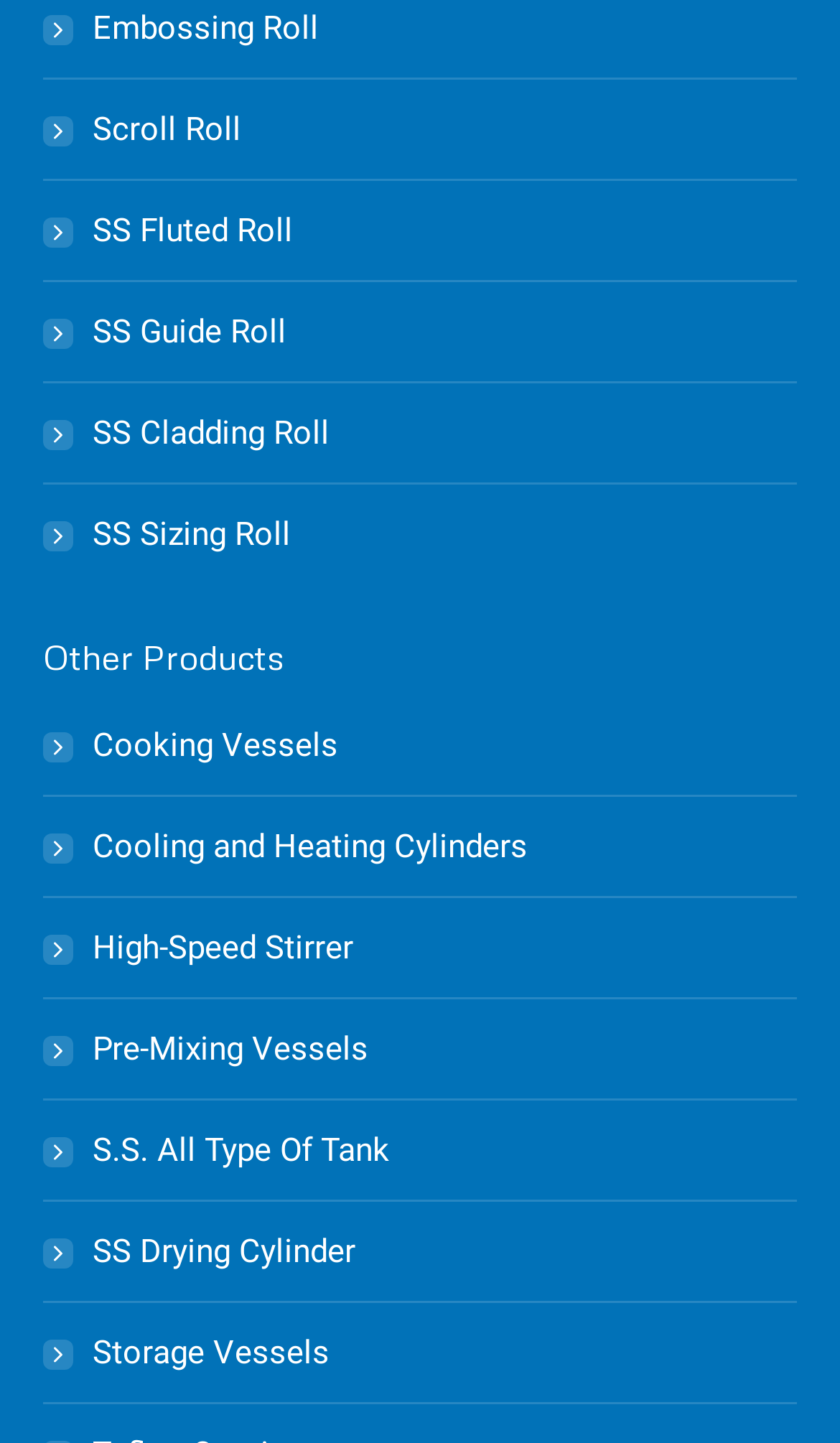Find the bounding box coordinates for the area that must be clicked to perform this action: "explore High-Speed Stirrer".

[0.051, 0.637, 0.421, 0.678]